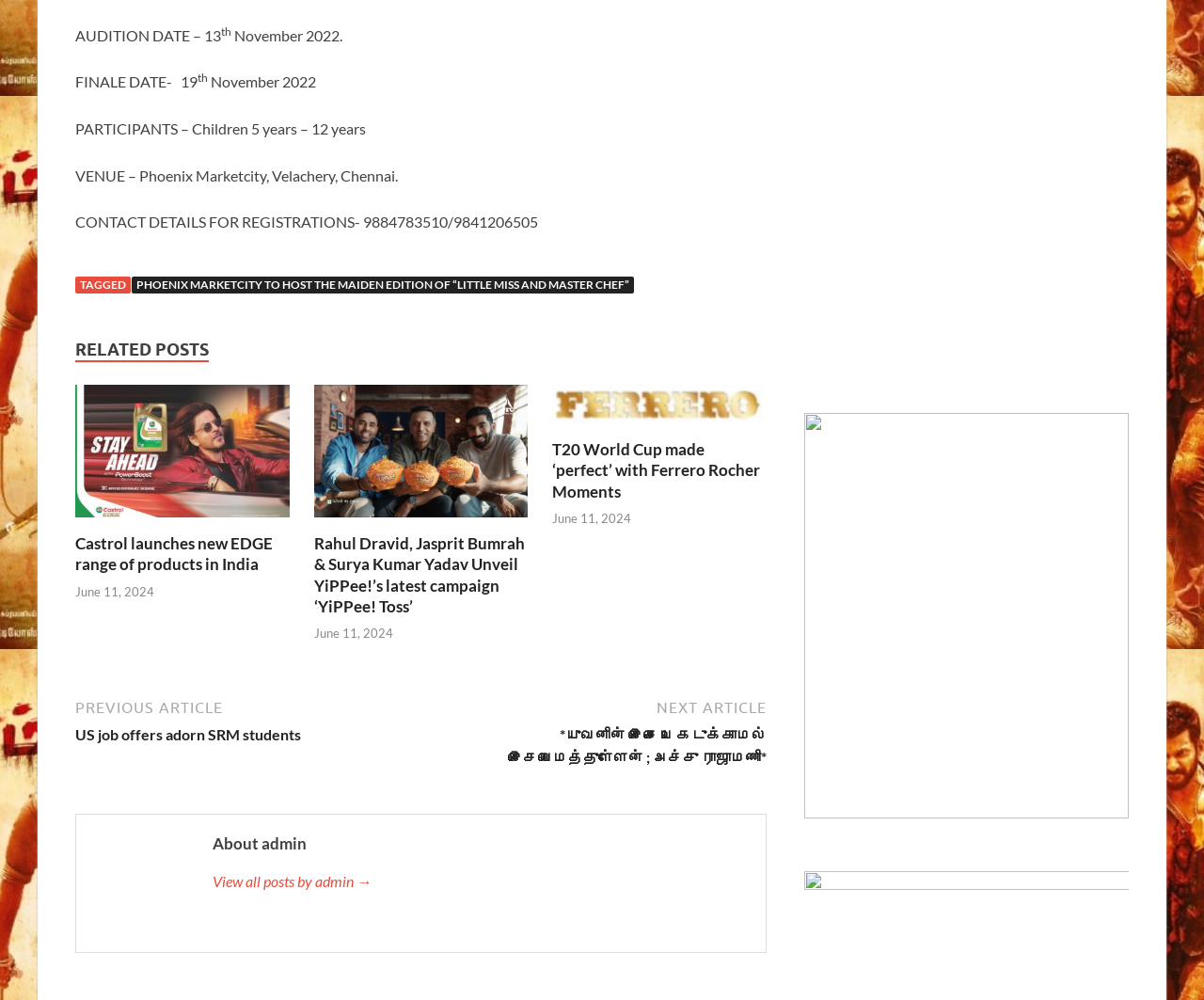What is the title of the first related post?
Relying on the image, give a concise answer in one word or a brief phrase.

Castrol launches new EDGE range of products in India